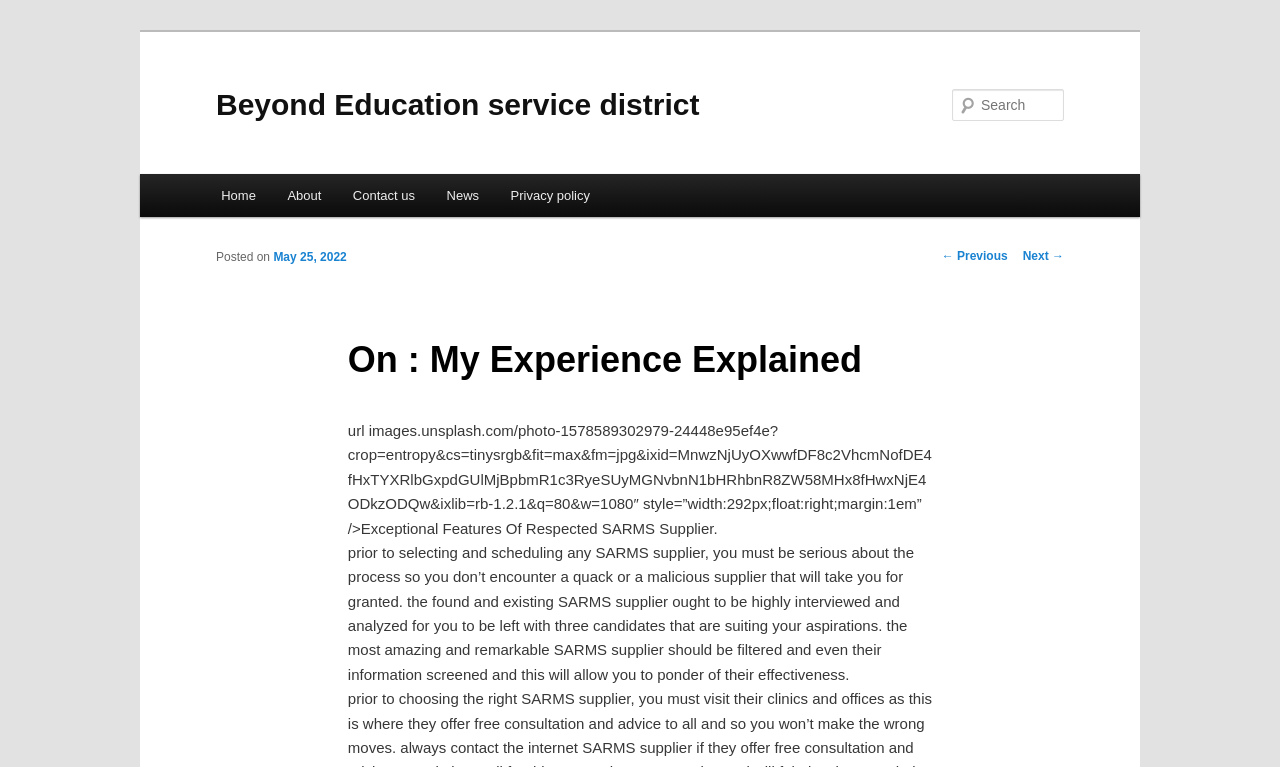Determine the main headline of the webpage and provide its text.

Beyond Education service district